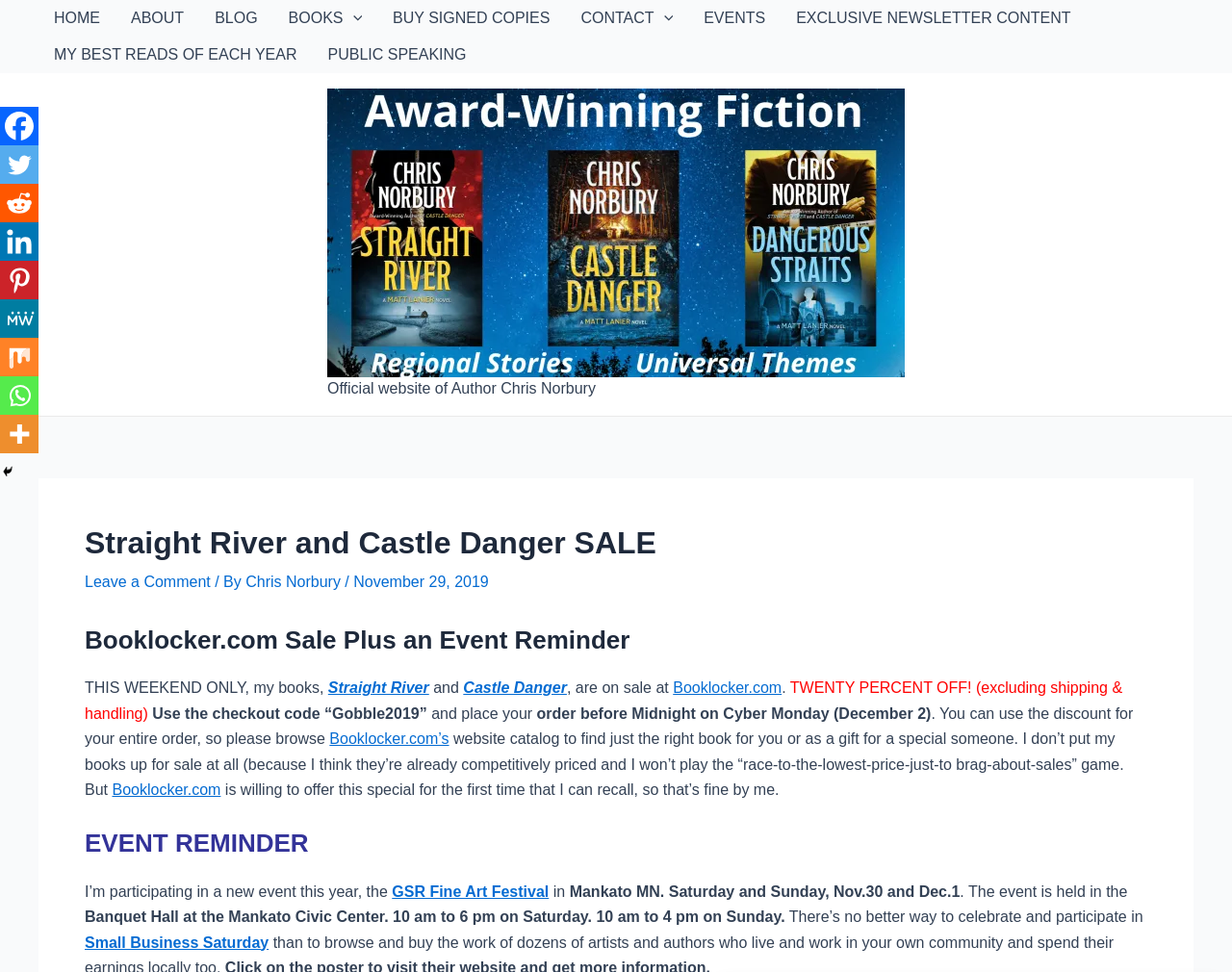Describe the webpage in detail, including text, images, and layout.

This webpage is the official website of author Chris Norbury, featuring a prominent sale announcement for his books, Straight River and Castle Danger, at Booklocker.com. At the top of the page, there is a navigation menu with links to various sections of the website, including Home, About, Blog, Books, Buy Signed Copies, Contact, Events, and Exclusive Newsletter Content. 

Below the navigation menu, there is a large image of the book covers on a night background, taking up most of the width of the page. Above the image, there is a heading announcing the sale, and below it, there is a paragraph of text describing the sale details, including the discount code and the deadline to use it. 

The main content of the page is divided into two sections. The first section is about the sale, and the second section is an event reminder. The sale section includes links to the books and the website where the sale is taking place, as well as a description of the sale and its terms. The event reminder section announces the author's participation in the GSR Fine Art Festival in Mankato, MN, and provides details about the event, including the date, time, and location.

On the left side of the page, there are social media links to Facebook, Twitter, Reddit, LinkedIn, Pinterest, MeWe, Mix, WhatsApp, and More. At the very bottom of the page, there is a "Hide" button.